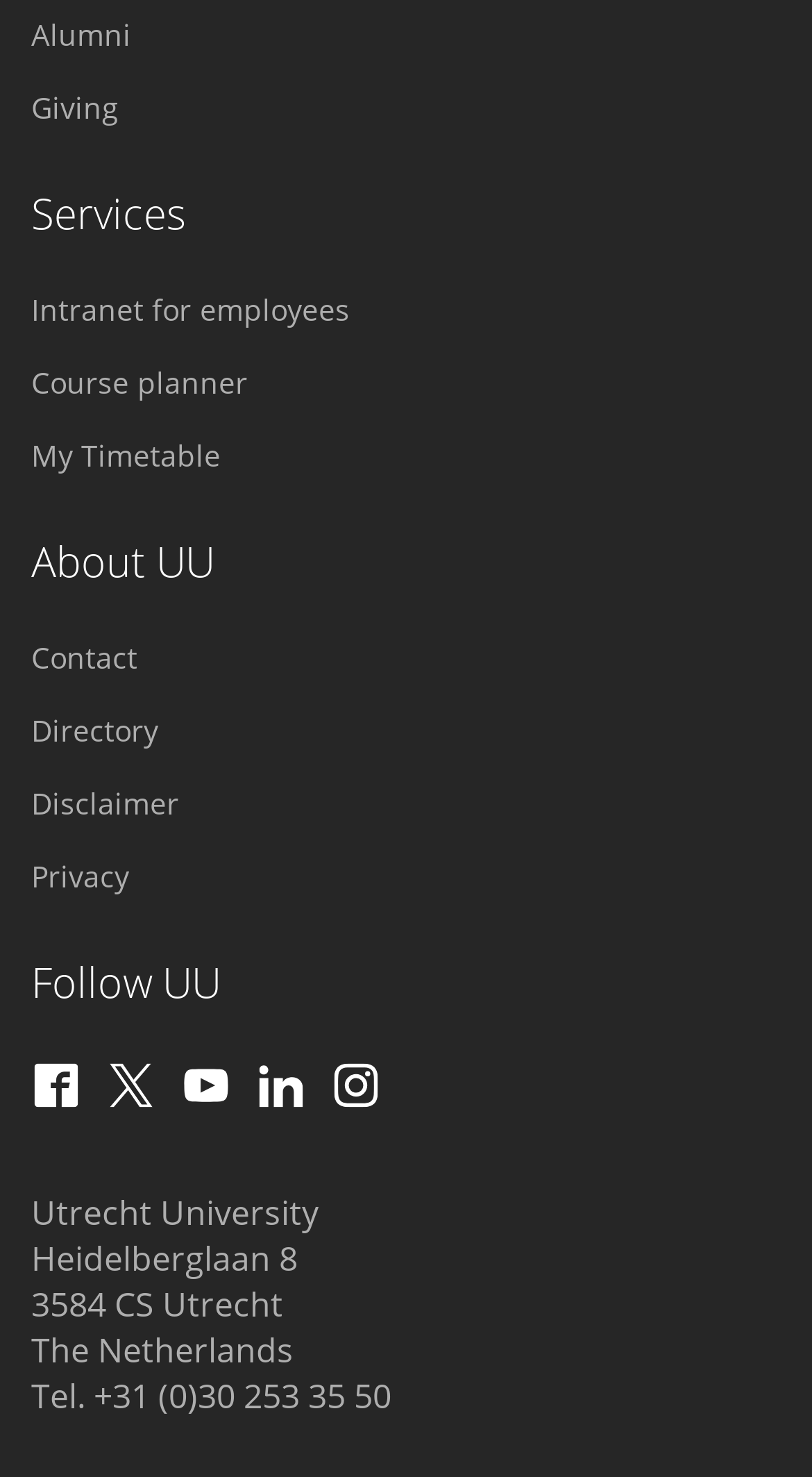Find the bounding box coordinates for the HTML element described in this sentence: "Youtube". Provide the coordinates as four float numbers between 0 and 1, in the format [left, top, right, bottom].

[0.223, 0.717, 0.285, 0.751]